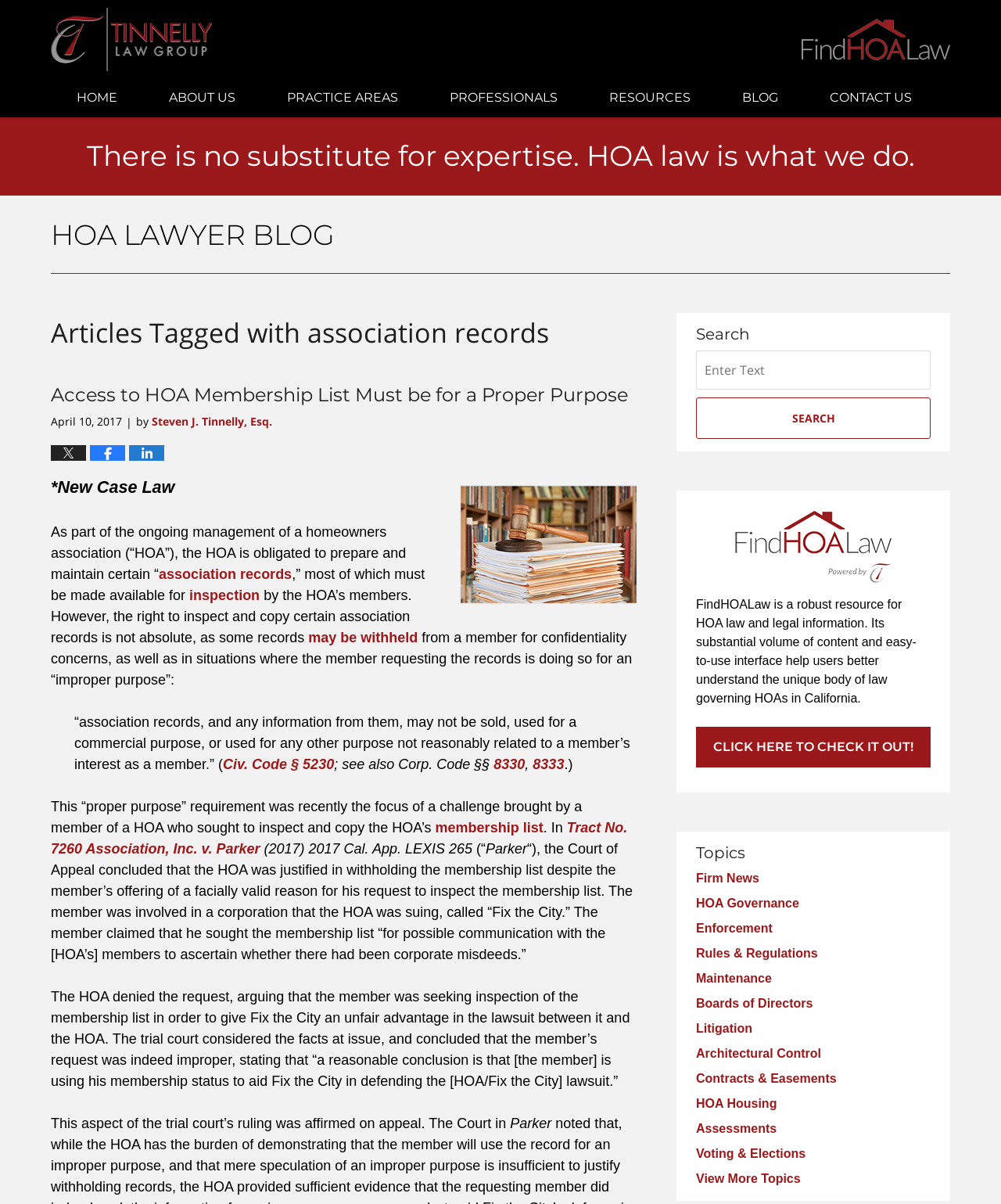Describe all visible elements and their arrangement on the webpage.

This webpage is the HOA Lawyer Blog, specifically the "association records Tag Archives" page. At the top, there is a navigation menu with links to "HOME", "ABOUT US", "PRACTICE AREAS", "PROFESSIONALS", "RESOURCES", "BLOG", and "CONTACT US". Below the navigation menu, there is a header with the title "HOA LAWYER BLOG" and a tagline "There is no substitute for expertise. HOA law is what we do."

The main content of the page is a blog post titled "Access to HOA Membership List Must be for a Proper Purpose". The post has a heading, followed by a brief summary, and then the main article. The article discusses a recent court case related to homeowners association (HOA) membership lists and the importance of proper purpose in requesting access to these records.

To the right of the blog post, there is a sidebar with several sections. The top section has a search bar with a "SEARCH" button. Below the search bar, there is a section promoting "FindHOALaw", a resource for HOA law and legal information. This section includes a brief description and a "CLICK HERE TO CHECK IT OUT!" link.

Further down the sidebar, there is a section titled "Topics" with links to various categories, such as "Firm News", "HOA Governance", "Enforcement", and others. At the bottom of the sidebar, there is a link to "View More Topics".

Throughout the page, there are several images, including a logo for Tinnelly Law Group and social media sharing icons. The overall layout is organized and easy to navigate, with clear headings and concise text.